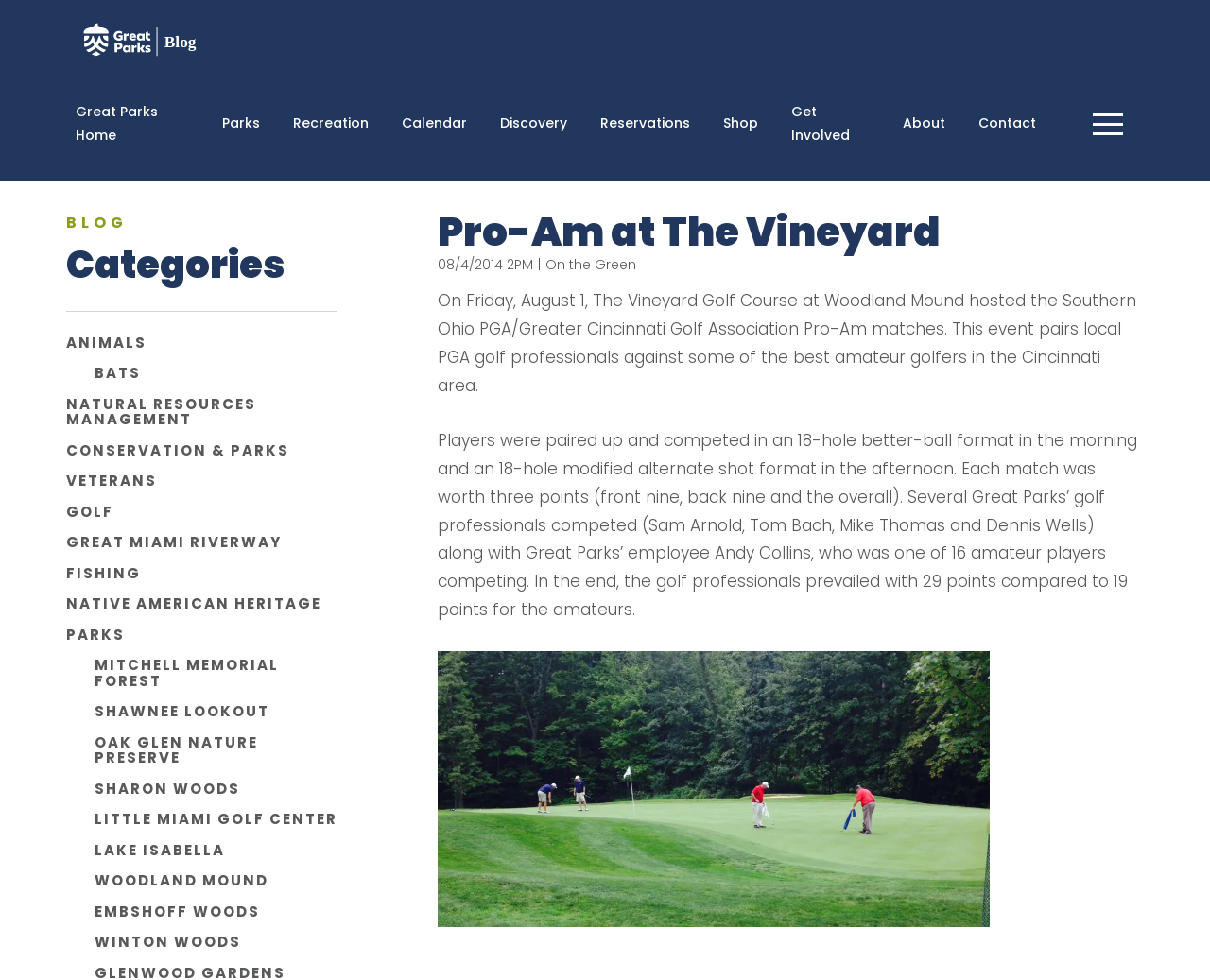Could you indicate the bounding box coordinates of the region to click in order to complete this instruction: "Click on the 'Great Parks Home' link".

[0.062, 0.102, 0.156, 0.15]